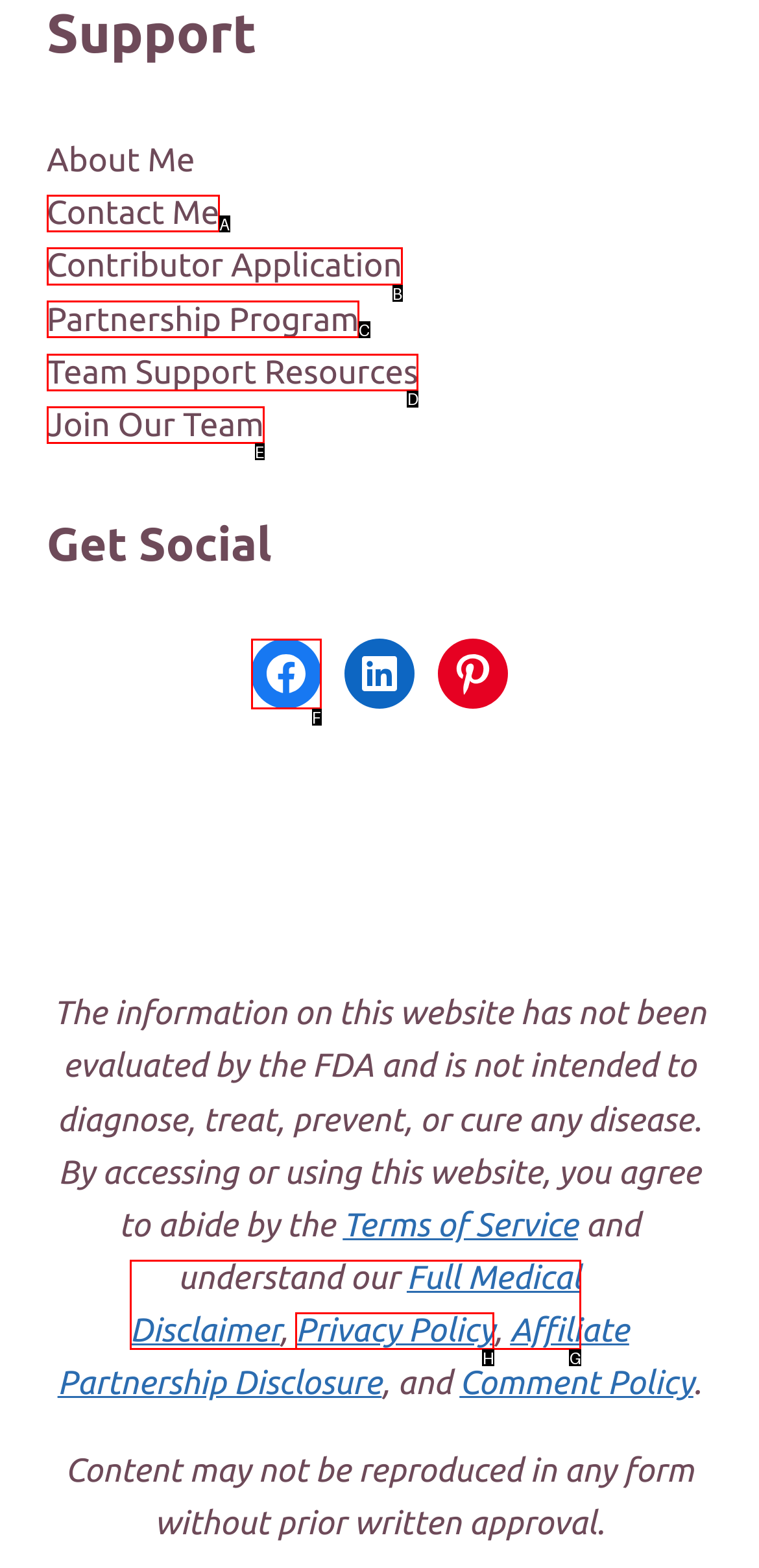Indicate the HTML element to be clicked to accomplish this task: Apply to be a contributor Respond using the letter of the correct option.

B